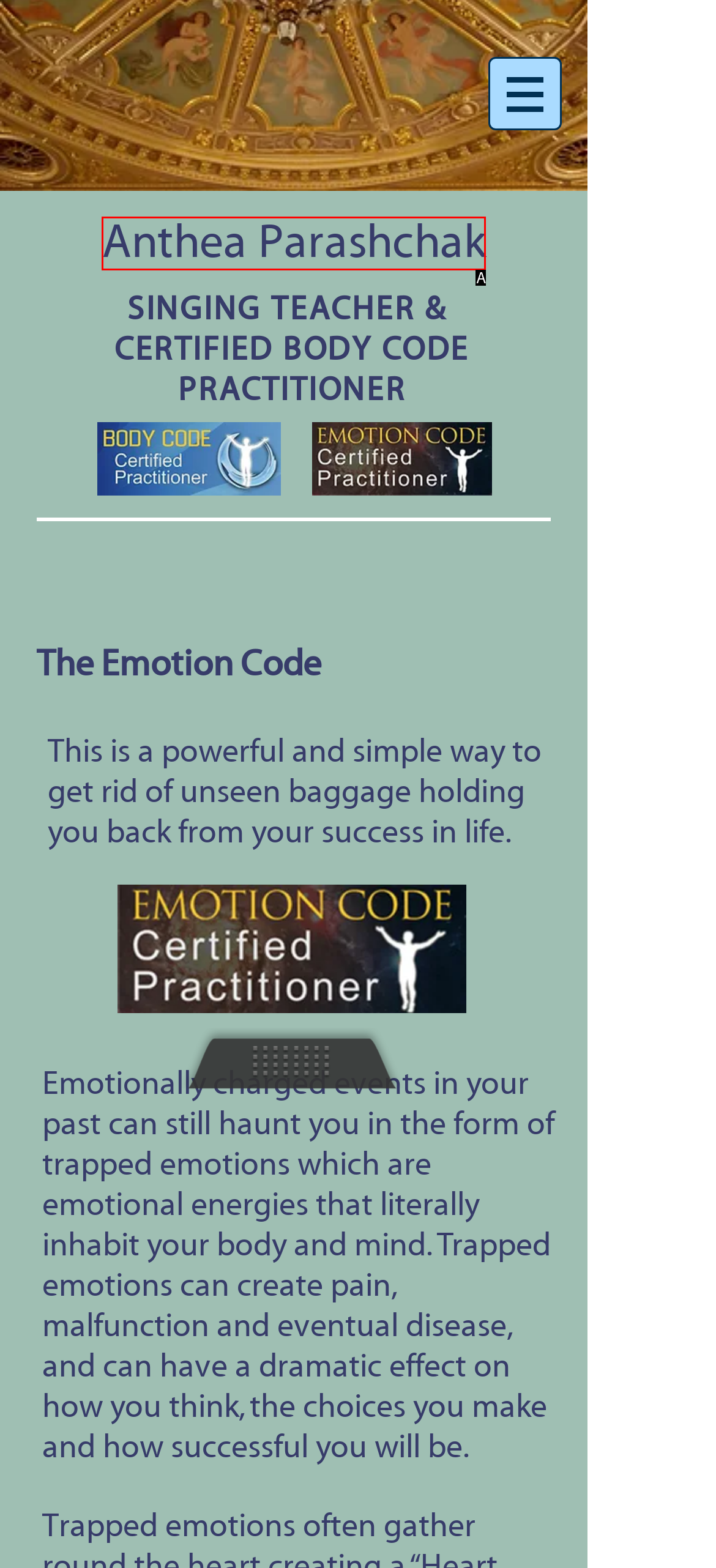Using the description: Anthea Parashchak
Identify the letter of the corresponding UI element from the choices available.

A